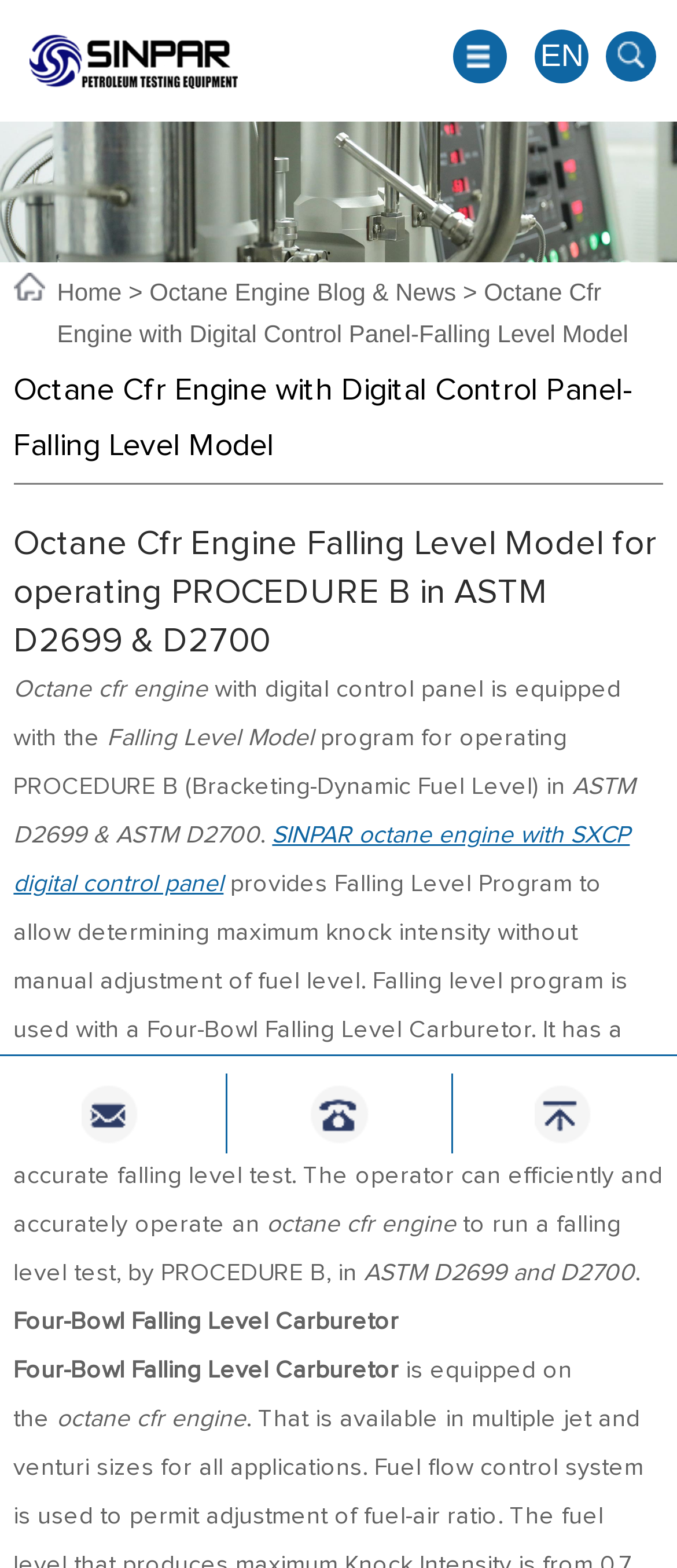Describe all the significant parts and information present on the webpage.

The webpage is about an Octane CFR engine with a digital control panel, specifically highlighting its Falling Level Model program for operating PROCEDURE B in ASTM D2699 & ASTM D2700. 

At the top left corner, there is a link to Shanghai Sinpar Scientific Instrument Co.,Ltd., accompanied by an image of the company's logo. 

On the top right corner, there are several language options, including EN, JP, KO, FR, DE, ES, IT, RU, PT, AR, and TR, each represented by a link. 

Below the language options, there is a large image of the Octane CFR engine with a digital control panel. 

The main content of the webpage is divided into several sections. The first section has a heading that repeats the title of the webpage. 

The second section has a heading that describes the Falling Level Model program and its purpose. This section also contains several paragraphs of text that provide more details about the program, including its features and benefits. 

The third section has a heading that focuses on the Four-Bowl Falling Level Carburetor, which is equipped on the Octane CFR engine. 

Throughout the webpage, there are several links to other pages, including the company's home page, a blog and news section, and a page about the Octane Engine. There are also links to contact the company via email or WhatsApp, and a "TOP" button that allows users to quickly scroll back to the top of the page.